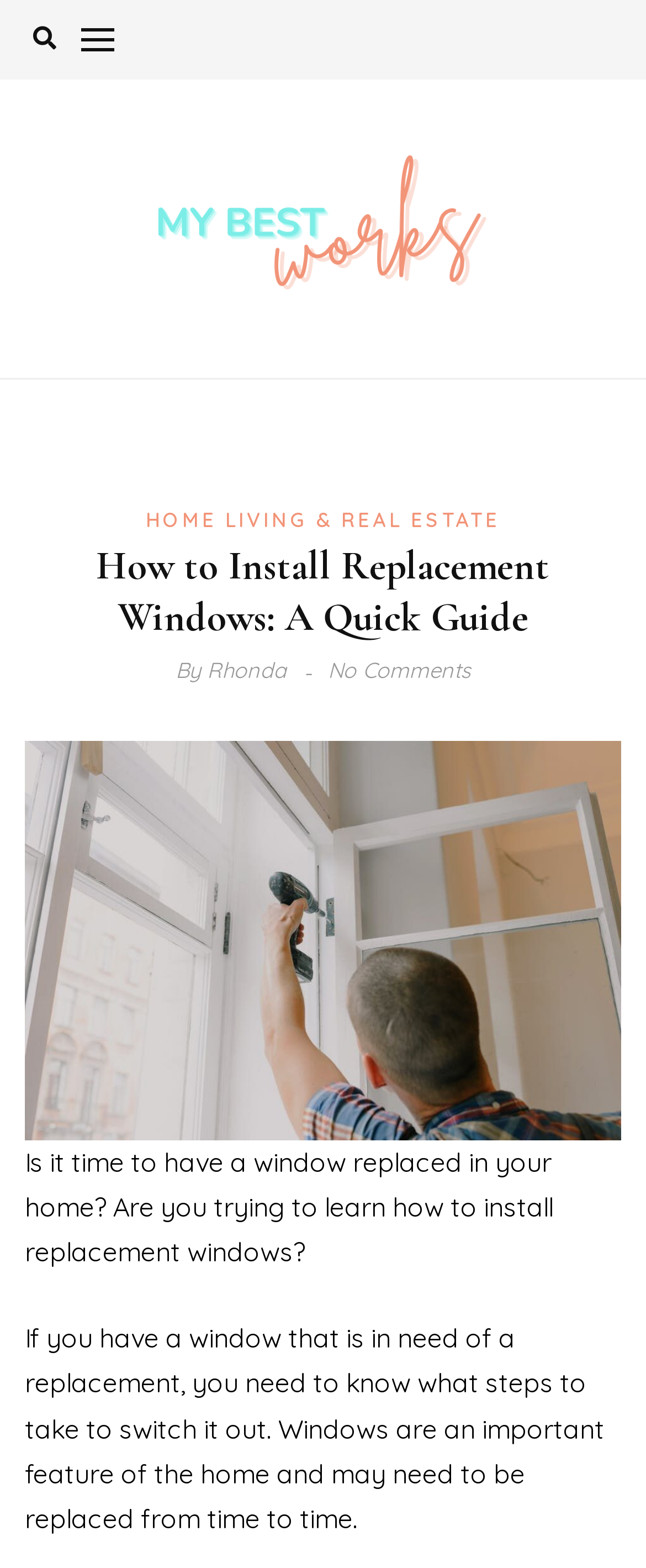Offer a thorough description of the webpage.

The webpage is about a guide on how to install replacement windows. At the top left, there is a small icon represented by '\uf002' and another link beside it. Below these elements, the website's title "My Best Works" is prominently displayed, accompanied by an image with the same name. 

On the right side of the title, there is a link to "HOME LIVING & REAL ESTATE". Below the title, the main heading "How to Install Replacement Windows: A Quick Guide" is centered. The author's name, "Rhonda", is mentioned alongside the text "By" and "No Comments" is displayed on the right side.

Below the heading, there is a large image related to the guide, taking up most of the width. The main content of the webpage starts below the image, with a paragraph asking if it's time to replace a window in the home and inquiring about learning how to install replacement windows. The following paragraph explains the importance of windows in a home and the need to replace them from time to time.